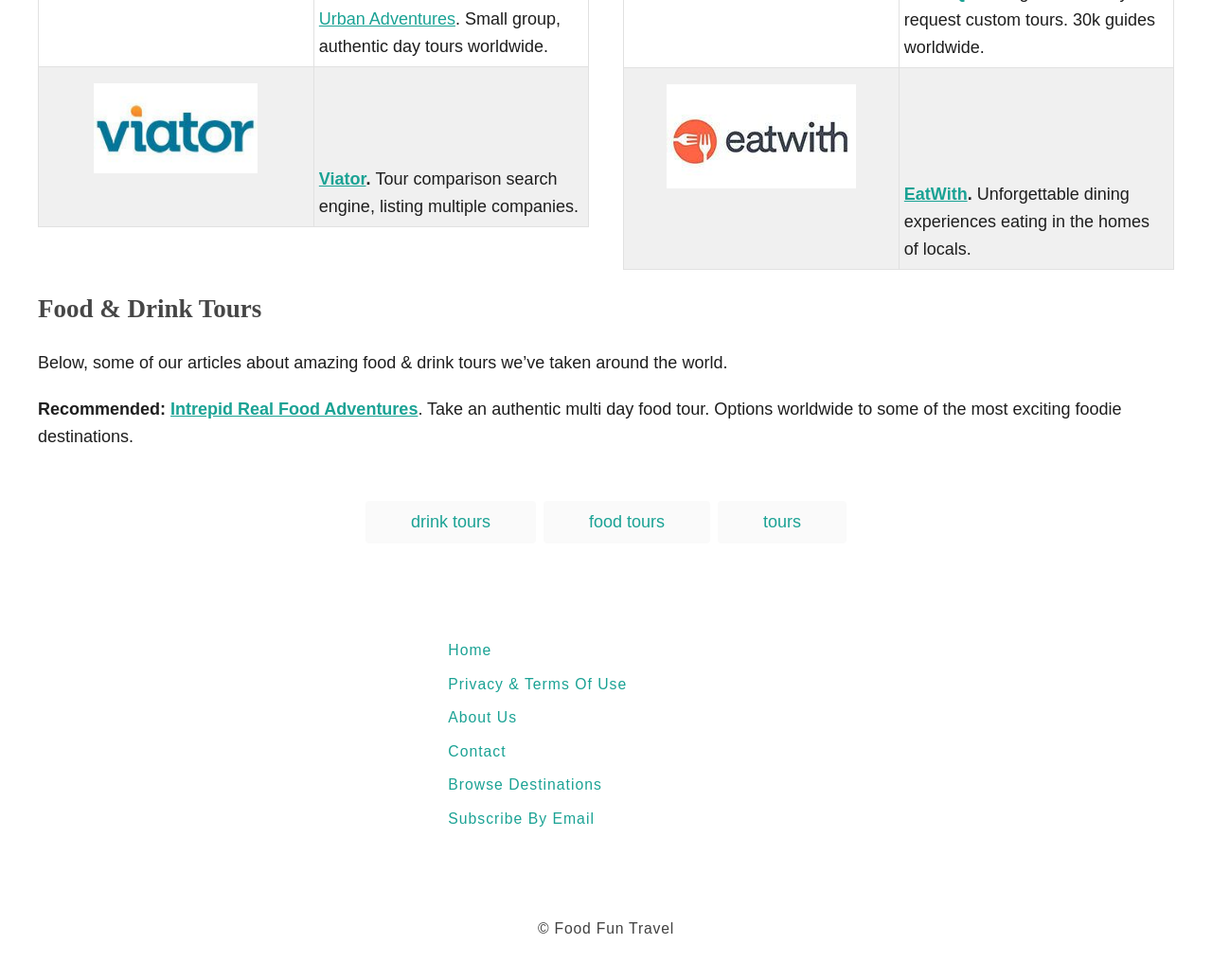What type of experiences does EatWith offer?
Answer the question with just one word or phrase using the image.

Unforgettable dining experiences